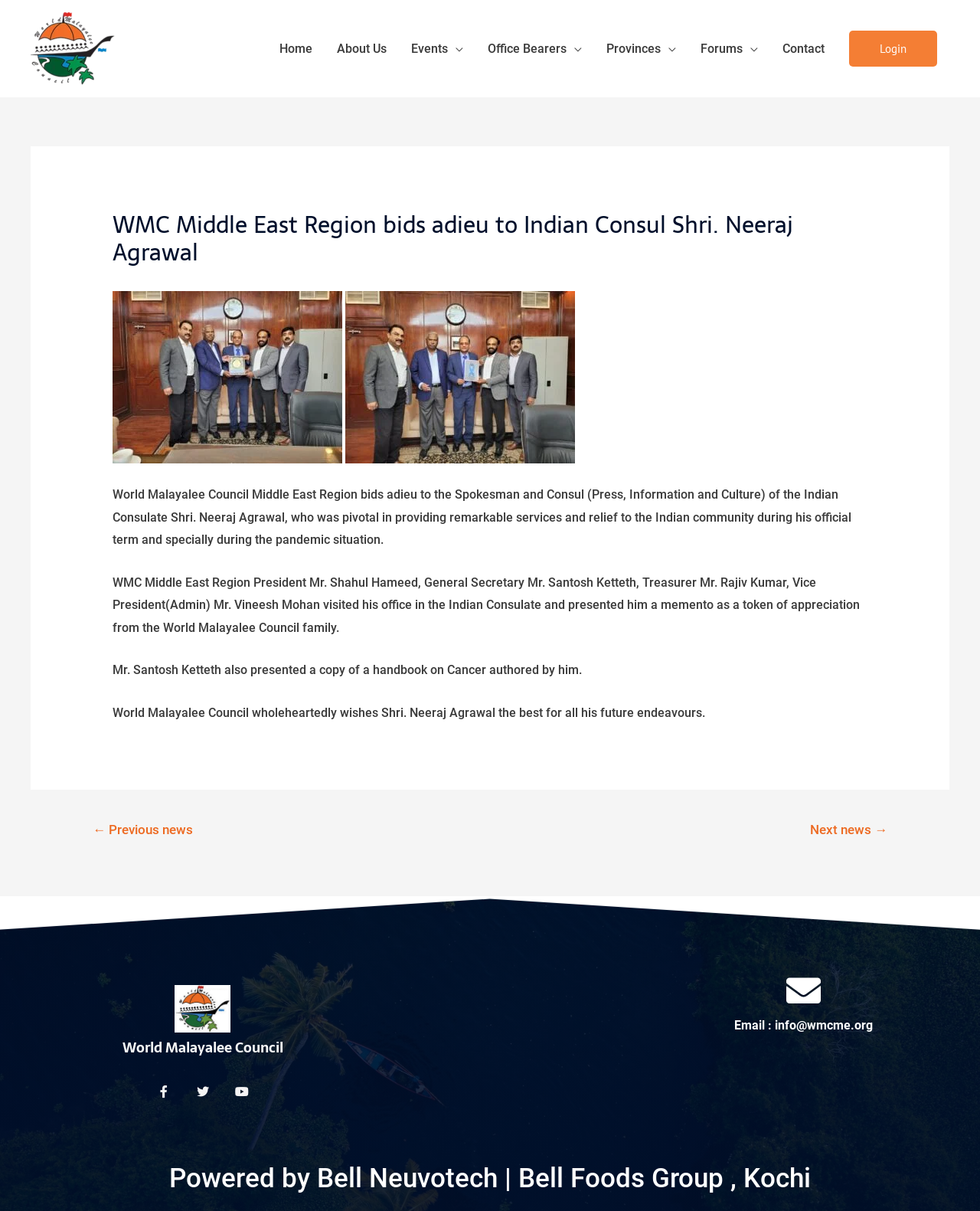Predict the bounding box coordinates for the UI element described as: "Talks". The coordinates should be four float numbers between 0 and 1, presented as [left, top, right, bottom].

None